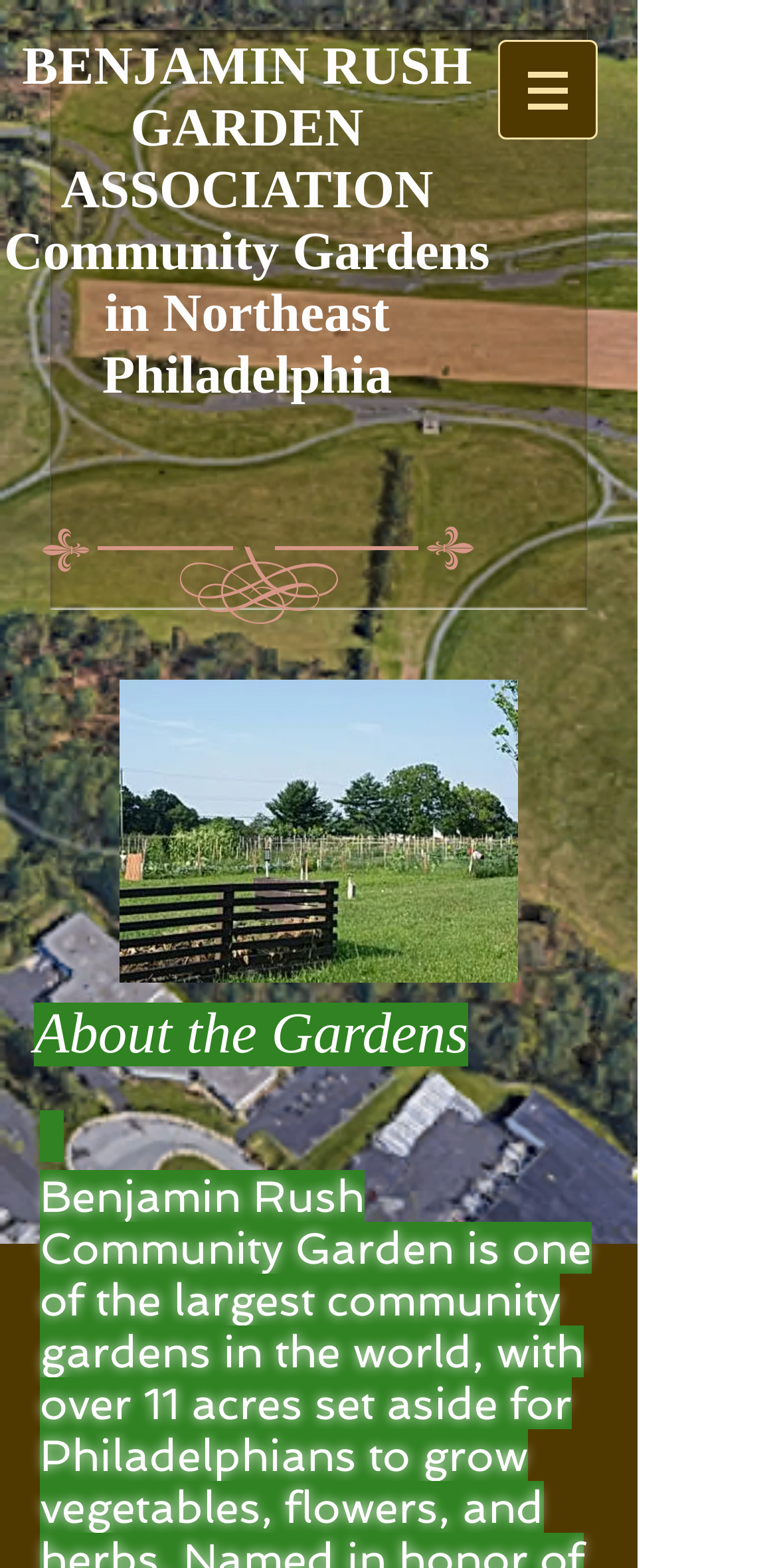What is the title of the section below the navigation?
Use the information from the image to give a detailed answer to the question.

The section below the navigation is a heading element with the title 'About the Gardens'. This section is located below the navigation button and is likely to contain information about the gardens.